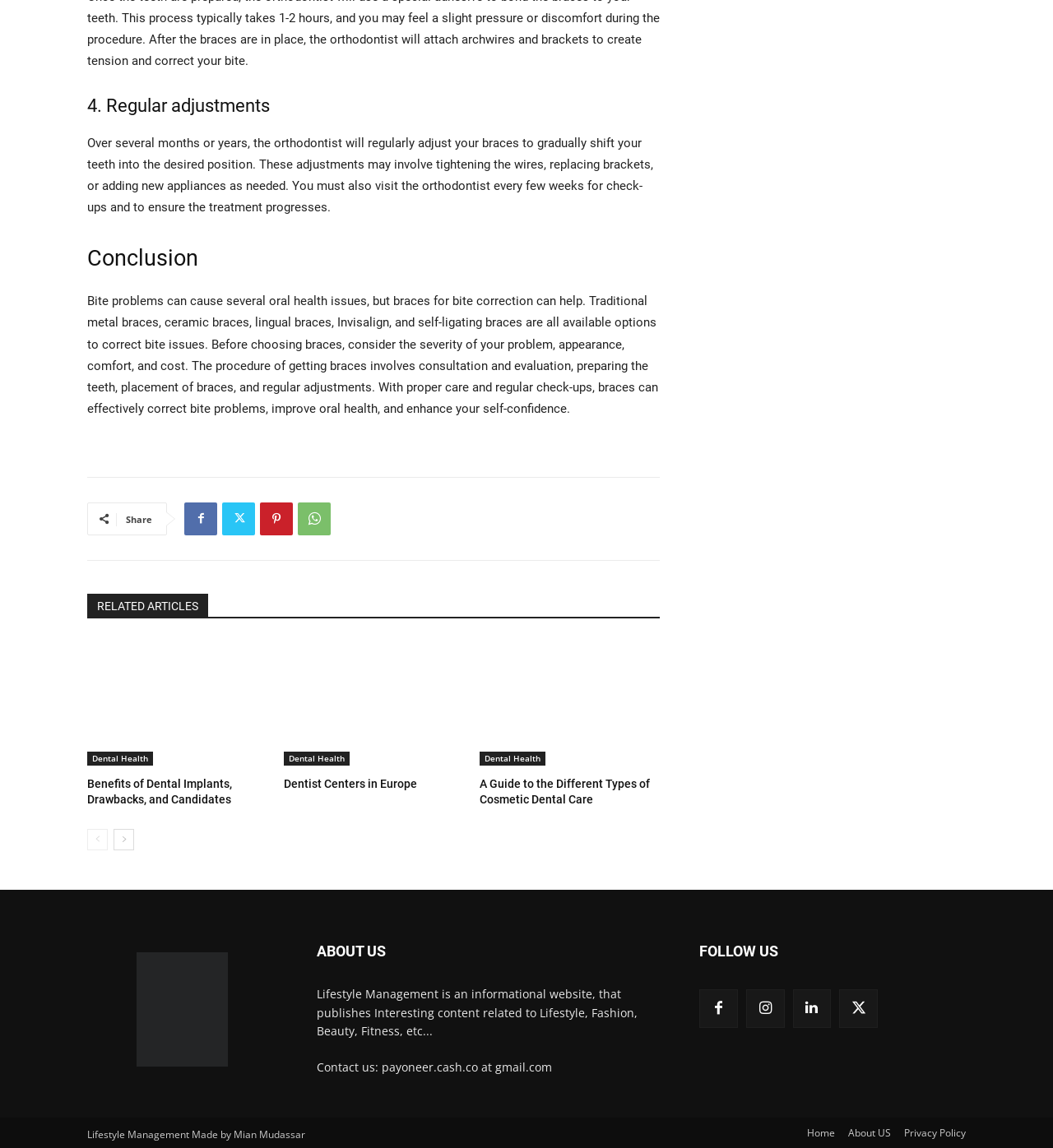Indicate the bounding box coordinates of the clickable region to achieve the following instruction: "Follow us on social media."

[0.664, 0.861, 0.701, 0.894]